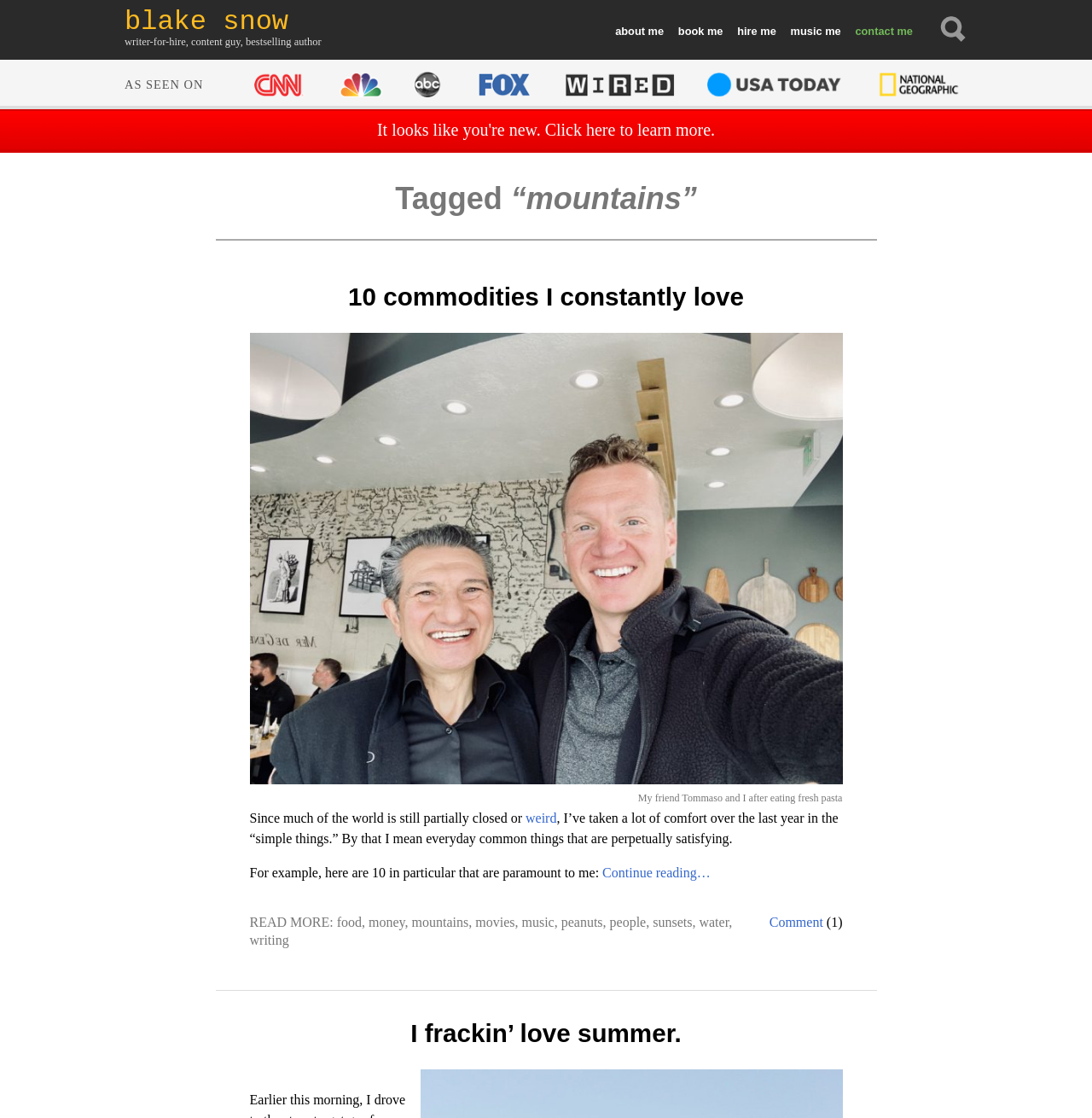Locate the bounding box coordinates of the area where you should click to accomplish the instruction: "View the office address in Barcelona".

None